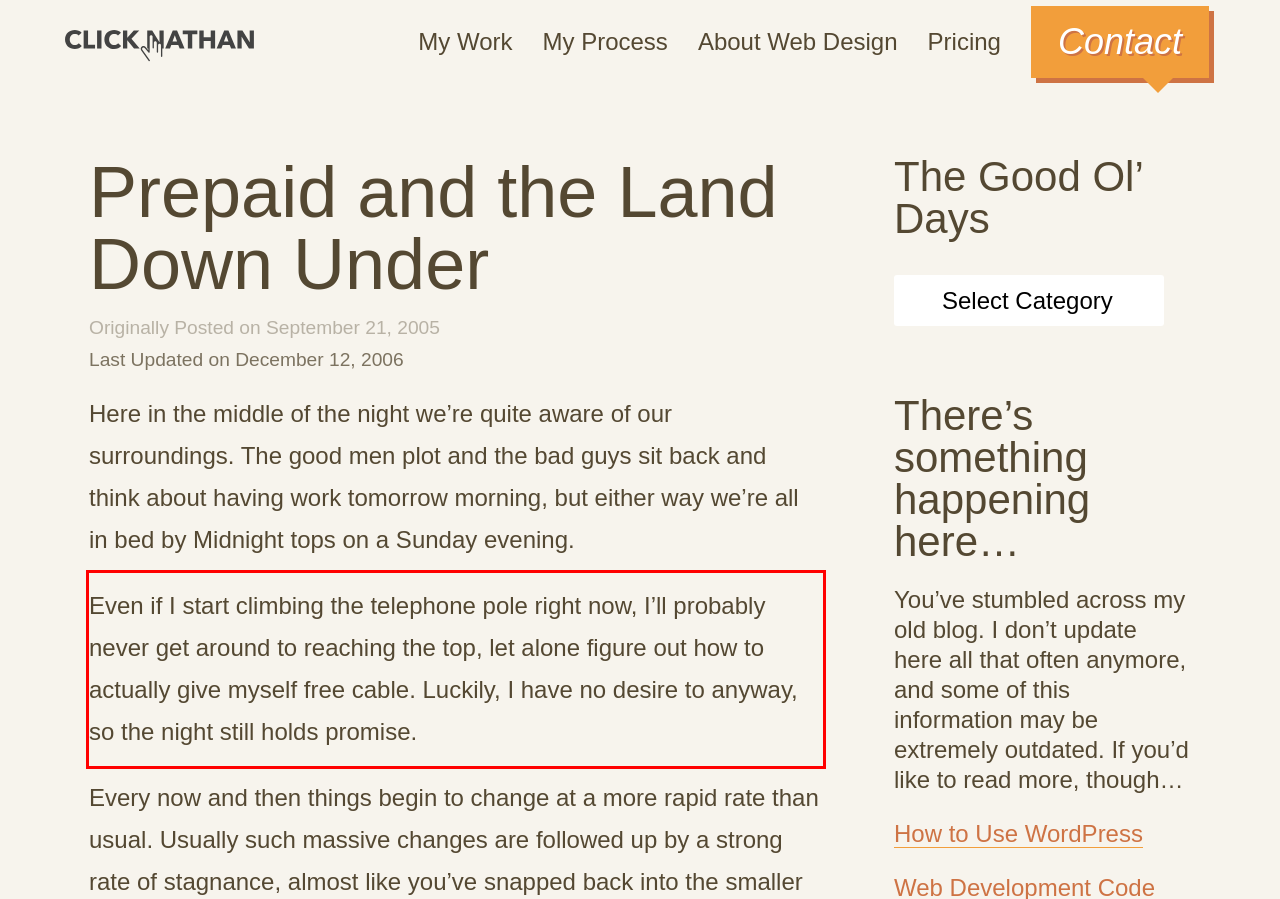Please use OCR to extract the text content from the red bounding box in the provided webpage screenshot.

Even if I start climbing the telephone pole right now, I’ll probably never get around to reaching the top, let alone figure out how to actually give myself free cable. Luckily, I have no desire to anyway, so the night still holds promise.